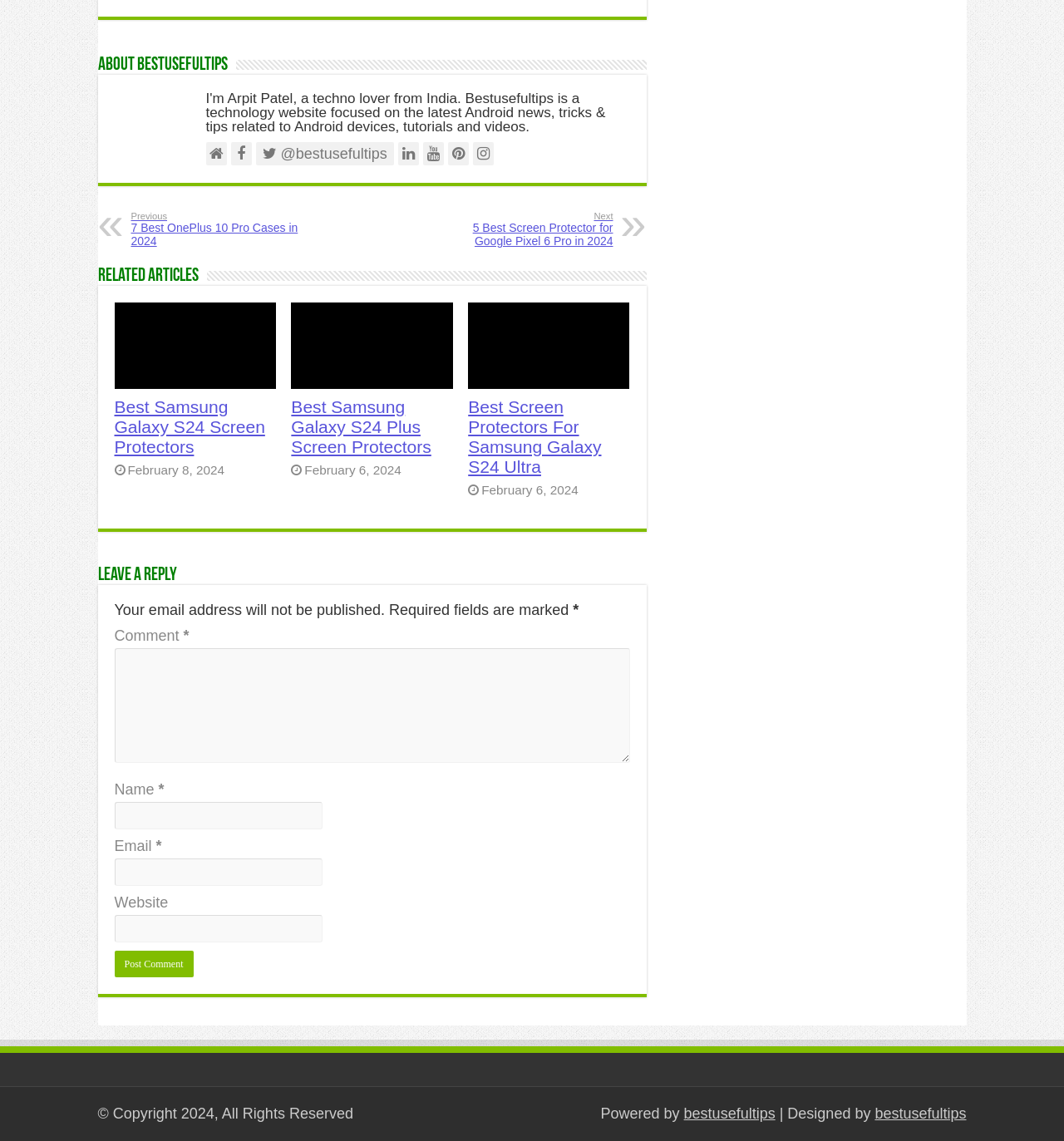Carefully examine the image and provide an in-depth answer to the question: What is the topic of the article?

The topic of the article can be inferred from the headings and links on the page, which mention 'Best Samsung Galaxy S24 Screen Protectors', 'Best Samsung Galaxy S24 Plus Screen Protectors', and 'Best Screen Protectors For Samsung Galaxy S24 Ultra'.